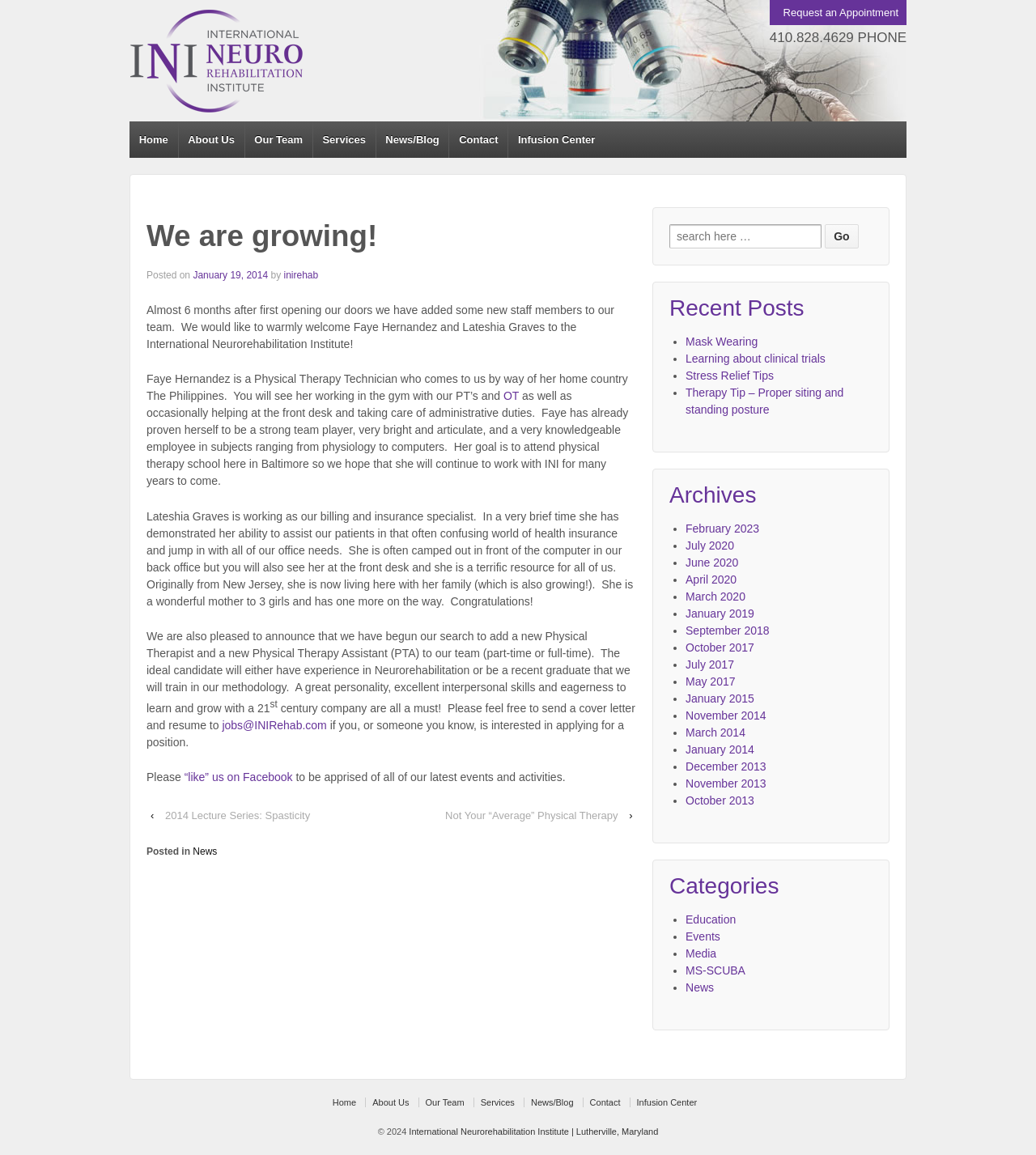Please specify the bounding box coordinates in the format (top-left x, top-left y, bottom-right x, bottom-right y), with values ranging from 0 to 1. Identify the bounding box for the UI component described as follows: Request an Appointment

[0.743, 0.0, 0.875, 0.022]